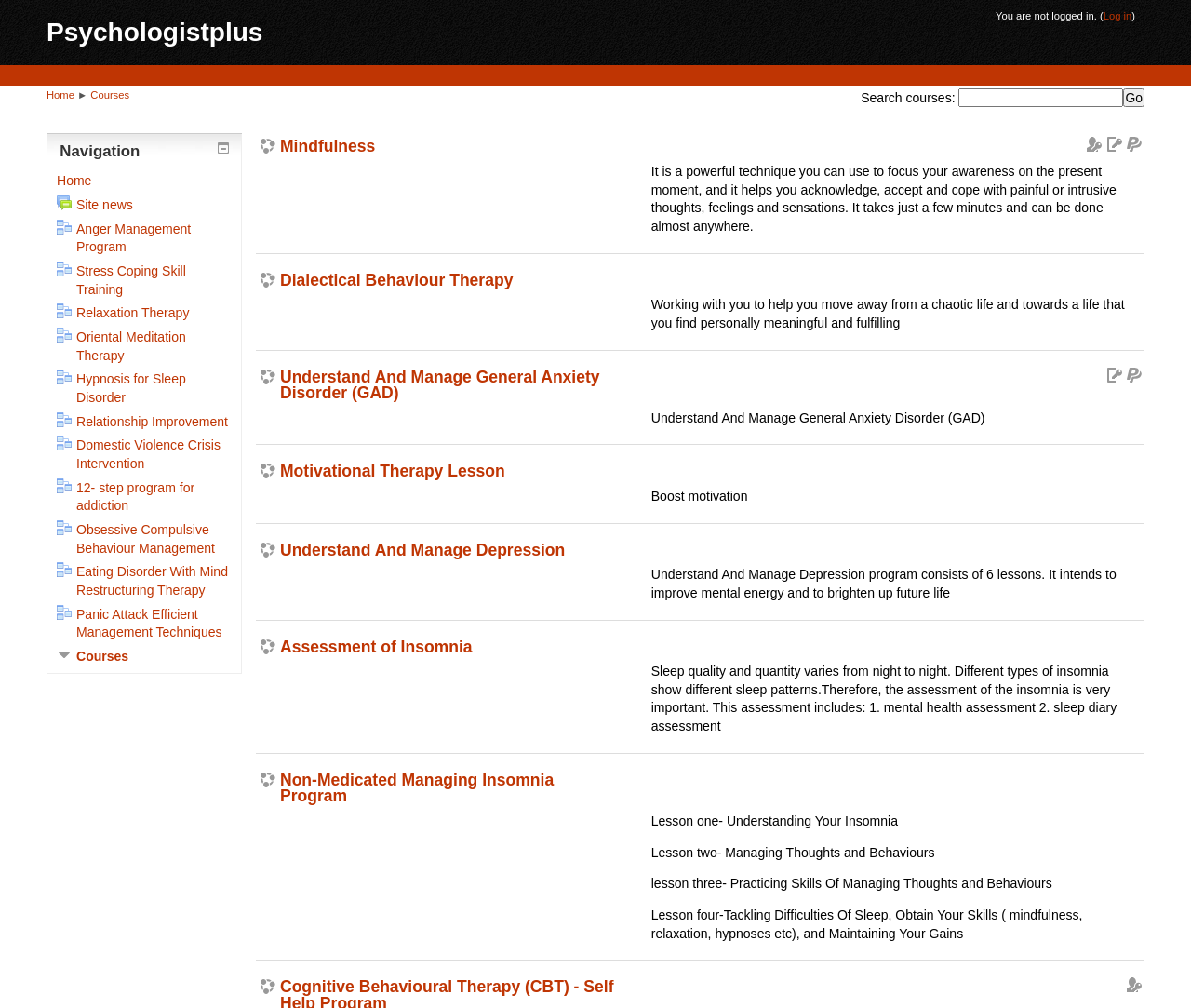Find the bounding box coordinates of the clickable region needed to perform the following instruction: "Click on the 'HOME' link". The coordinates should be provided as four float numbers between 0 and 1, i.e., [left, top, right, bottom].

None